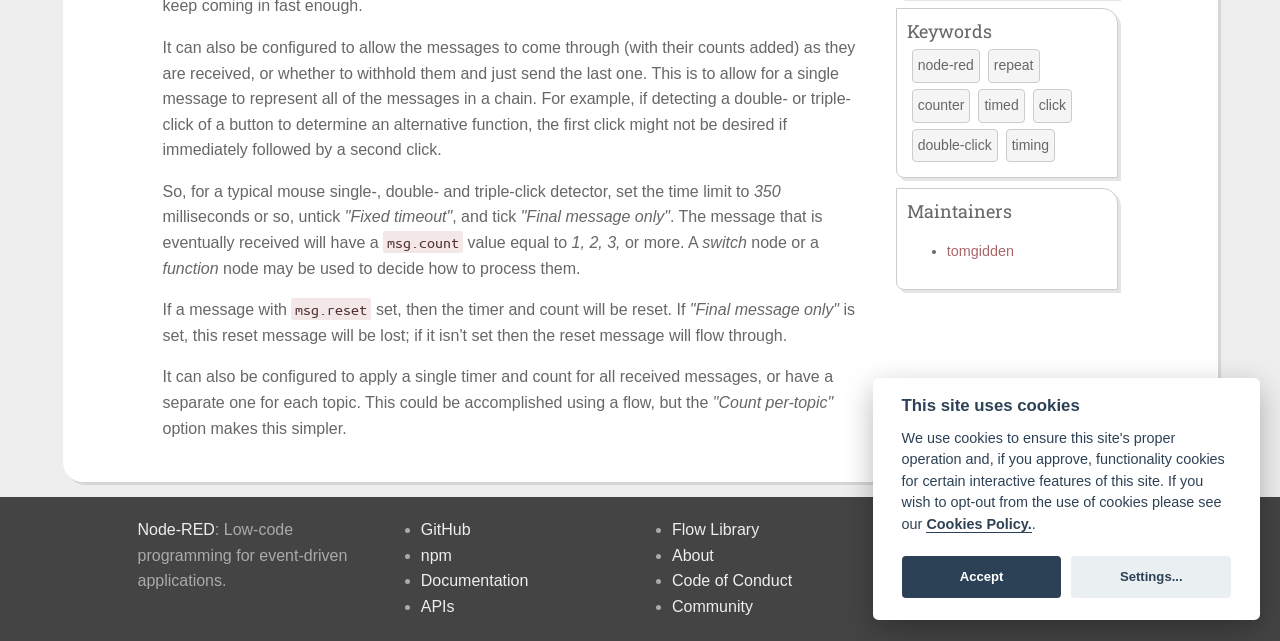Please provide the bounding box coordinate of the region that matches the element description: Cookies Policy.. Coordinates should be in the format (top-left x, top-left y, bottom-right x, bottom-right y) and all values should be between 0 and 1.

[0.724, 0.805, 0.806, 0.831]